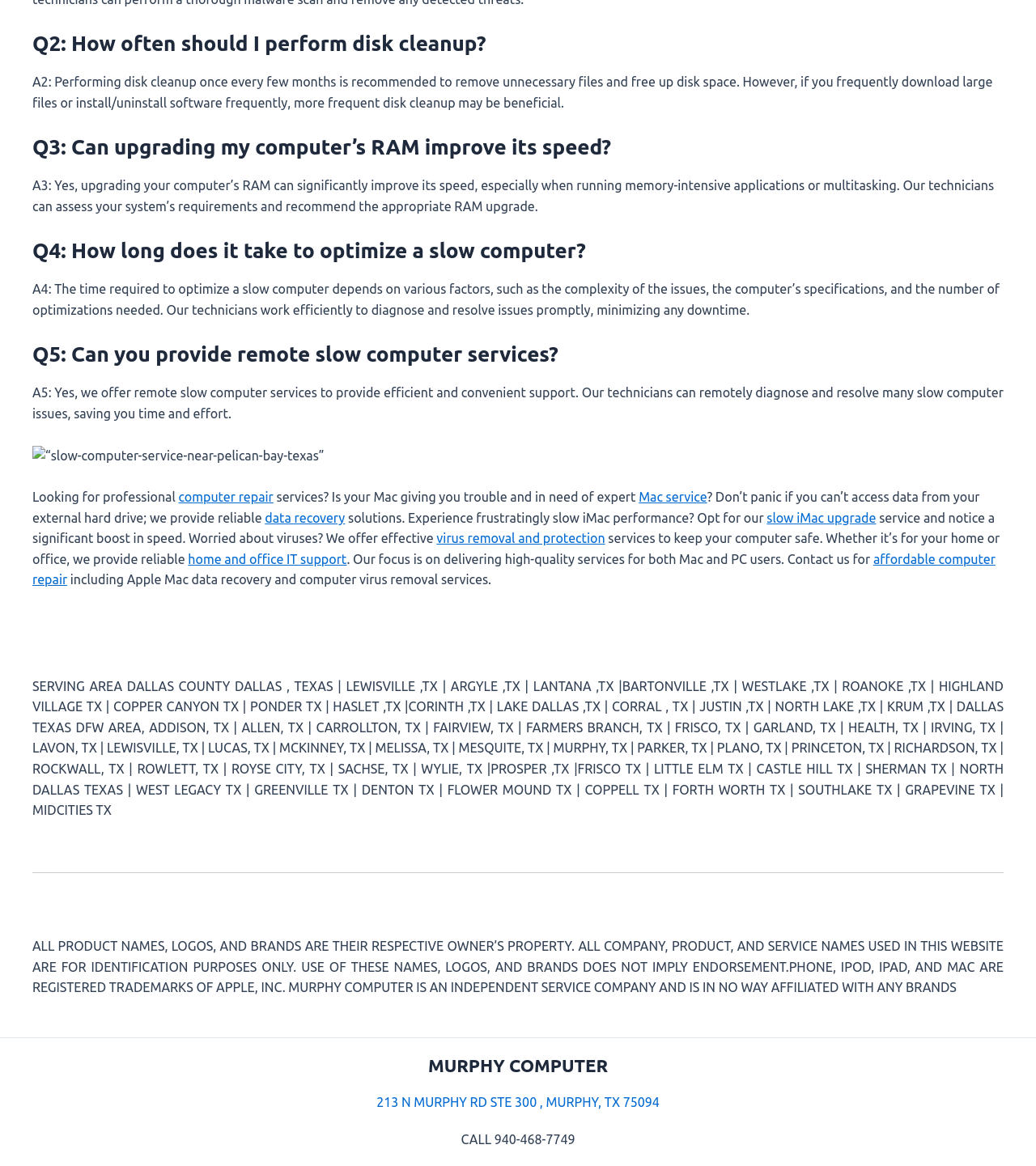Please look at the image and answer the question with a detailed explanation: What is the address of Murphy Computer?

The address of Murphy Computer is mentioned at the bottom of the webpage, along with a phone number. The address is 213 N Murphy Rd Ste 300, Murphy, TX 75094, which is likely the physical location of the company.